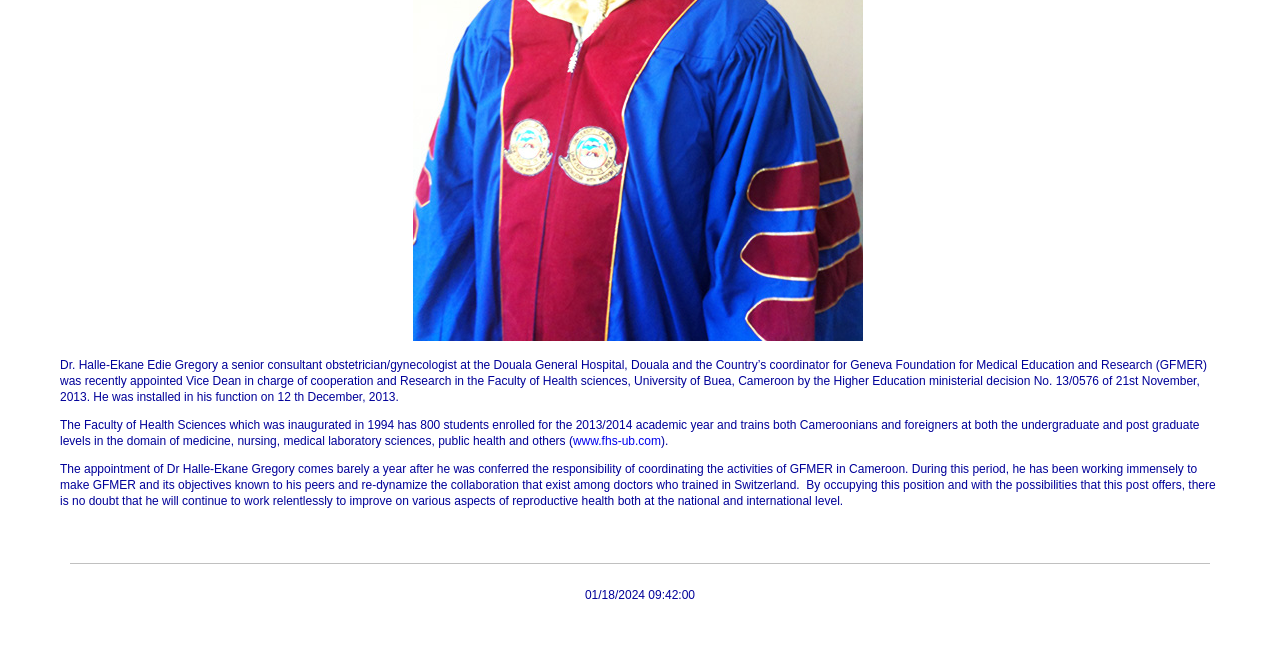Determine the bounding box for the described HTML element: "www.fhs-ub.com". Ensure the coordinates are four float numbers between 0 and 1 in the format [left, top, right, bottom].

[0.448, 0.669, 0.516, 0.69]